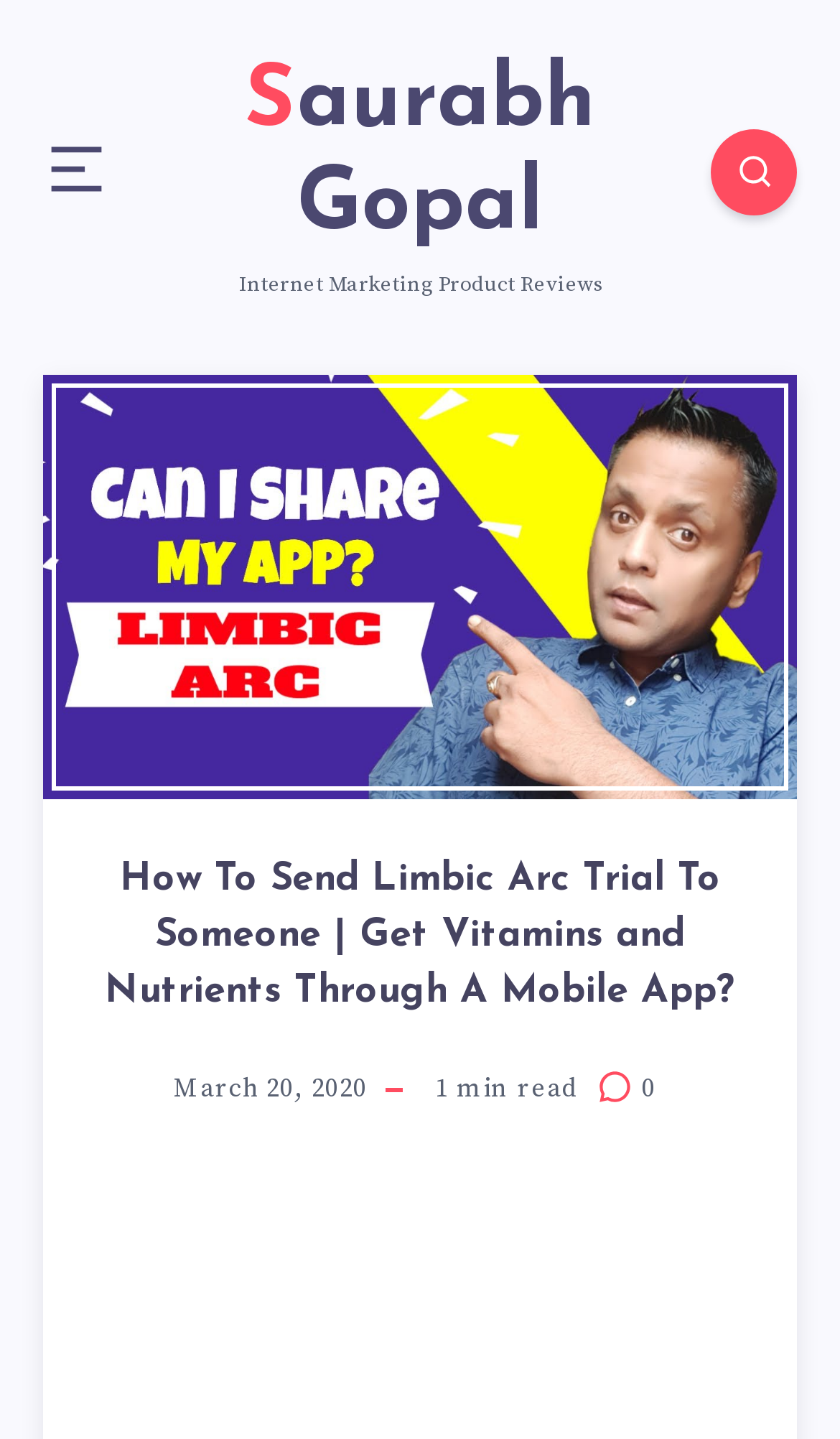What is the purpose of the webpage?
Based on the image, answer the question with as much detail as possible.

The purpose of the webpage is to share how to send Limbic Arc trial to someone, which is mentioned in the title of the webpage and also in the meta description.